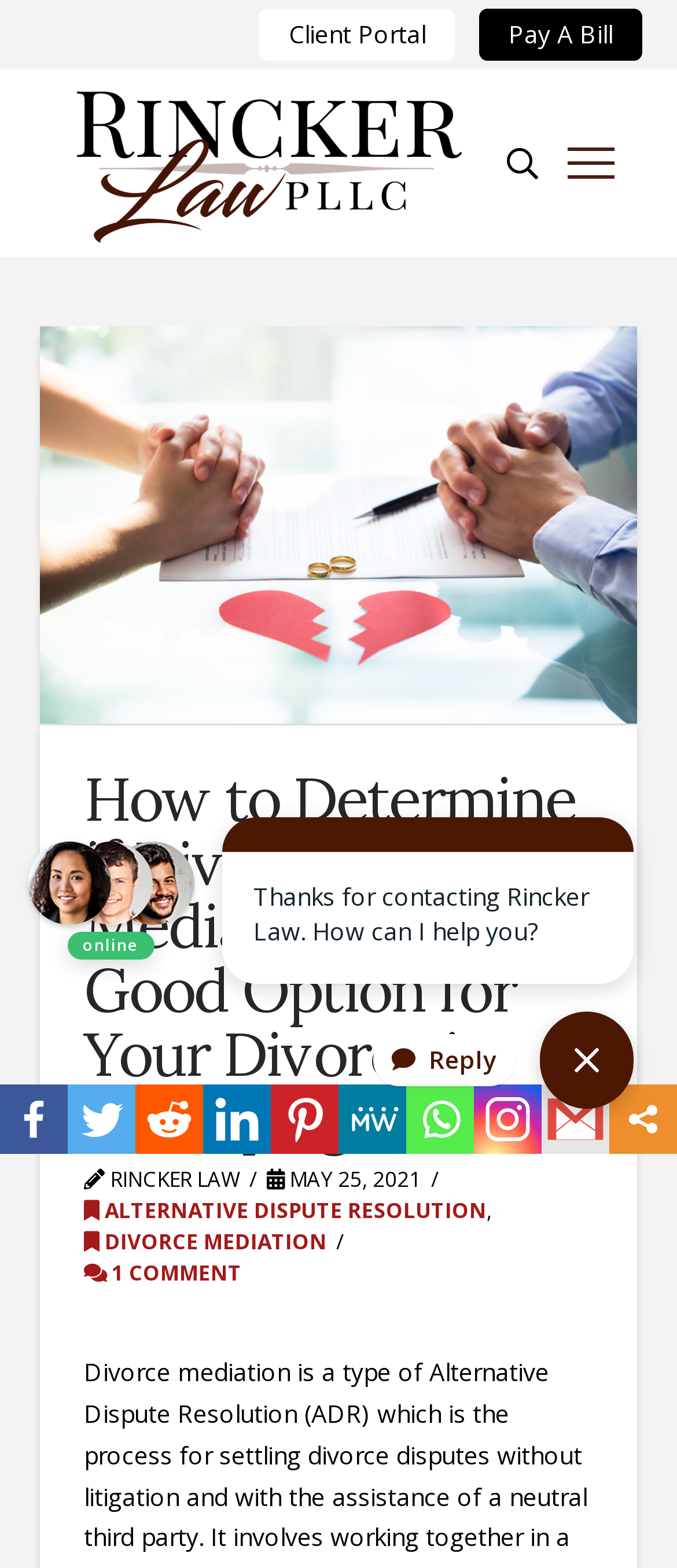Provide a thorough description of the webpage's content and layout.

This webpage appears to be a blog post or article about determining if divorce mediation is a good option for a divorce in Champaign. At the top of the page, there are several links, including "Client Portal", "Pay A Bill", and a logo link. To the right of the logo, there are two toggle buttons, one for dropdown content and one for off-canvas content.

Below the top links, there is a header section that spans most of the page's width. It contains the title "How to Determine if Divorce Mediation is a Good Option for Your Divorce in Champaign" and some additional text, including the law firm's name "RINCKER LAW" and a date "MAY 25, 2021". There are also three links in this section, labeled with icons, for "ALTERNATIVE DISPUTE RESOLUTION", "DIVORCE MEDIATION", and "1 COMMENT".

On the left side of the page, there are several social media links, including Facebook, Twitter, Reddit, and others. These links are arranged vertically and take up about a quarter of the page's height.

In the main content area, there are three images arranged horizontally, followed by a block of text that says "online" and a longer paragraph of text that appears to be a greeting or introduction. Below this text, there are two buttons, one labeled "Reply" and the other without a label. Each button has an accompanying image.

Overall, the page has a clean and organized layout, with clear headings and concise text. The use of icons and images adds visual interest and helps to break up the text.